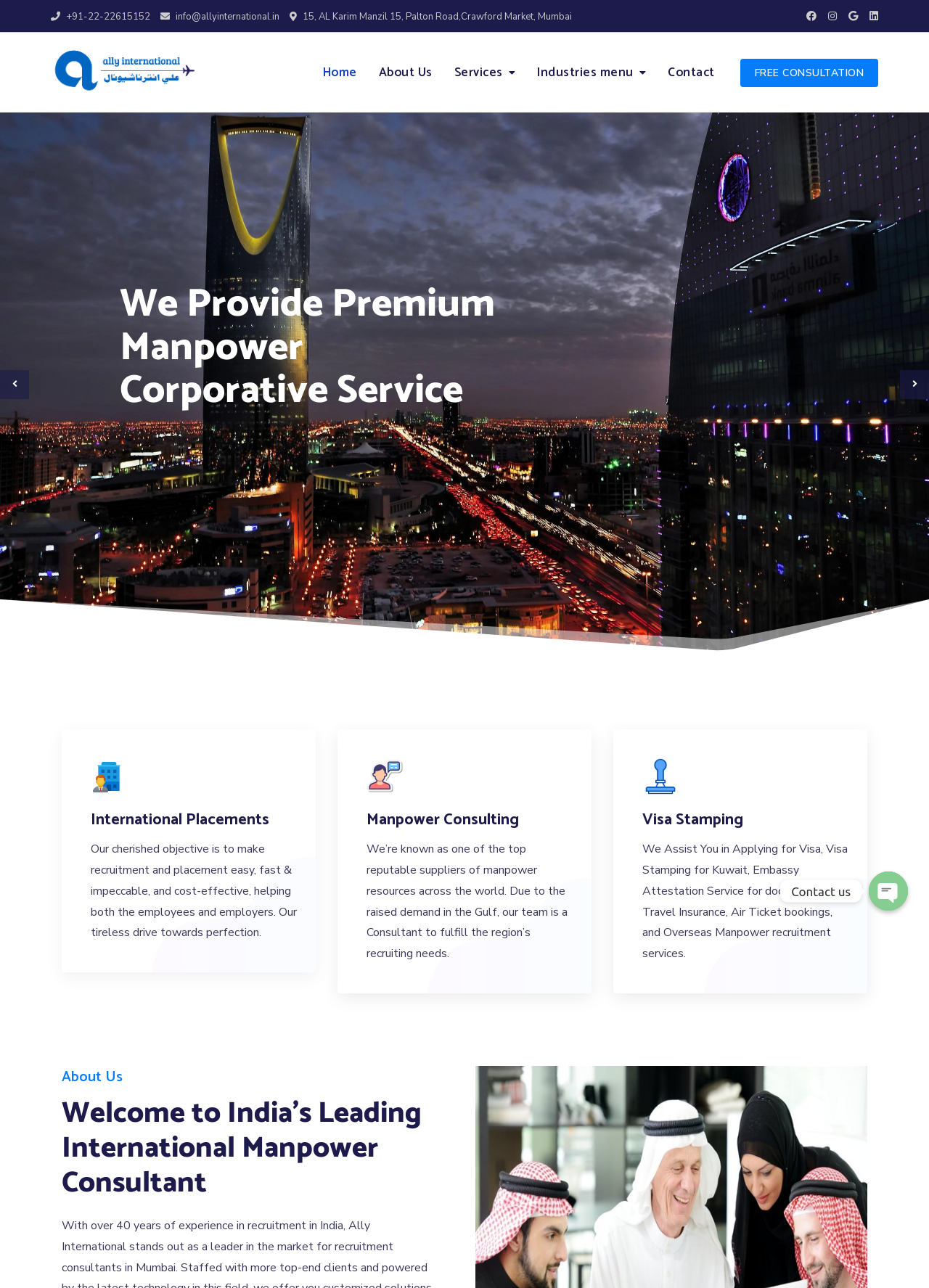Could you provide the bounding box coordinates for the portion of the screen to click to complete this instruction: "read the article about epoll"?

None